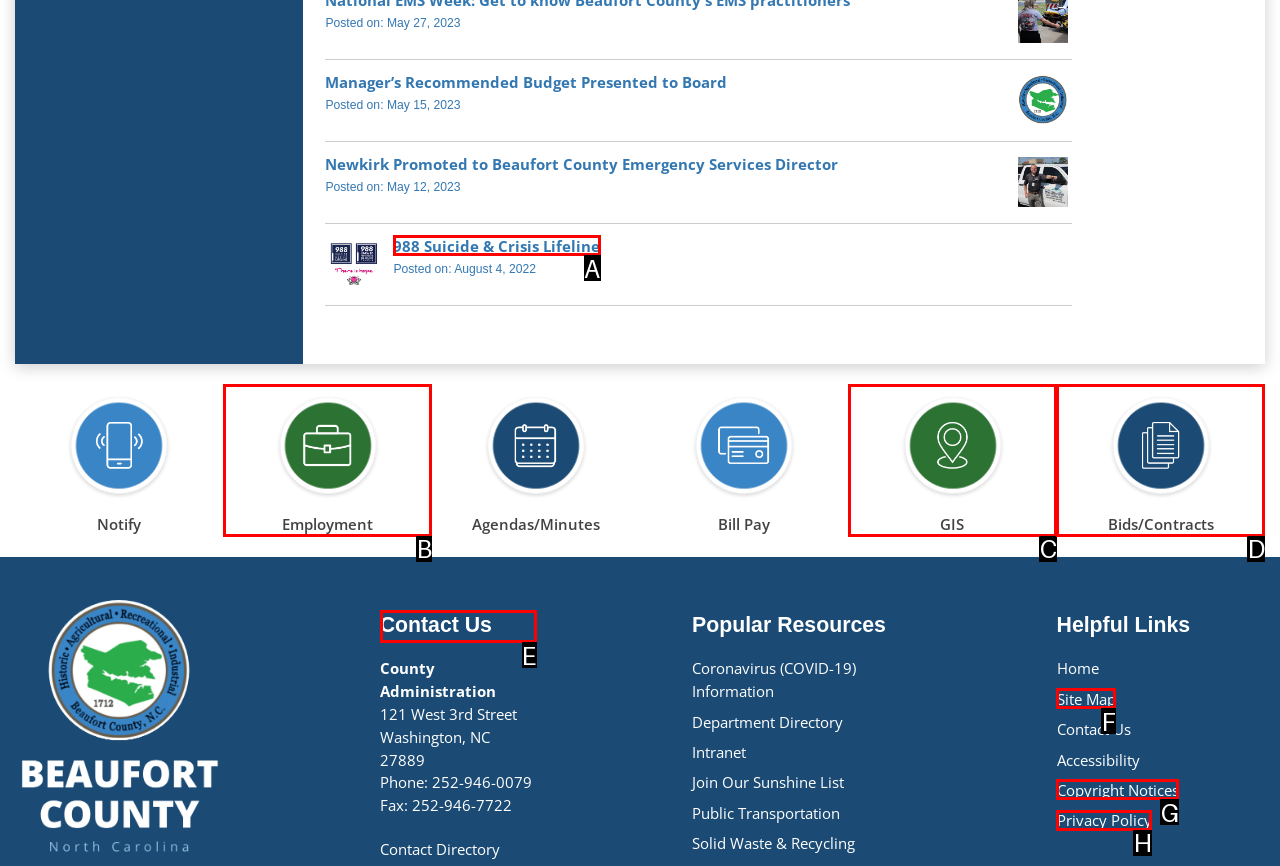Which HTML element should be clicked to complete the following task: Contact Us?
Answer with the letter corresponding to the correct choice.

E